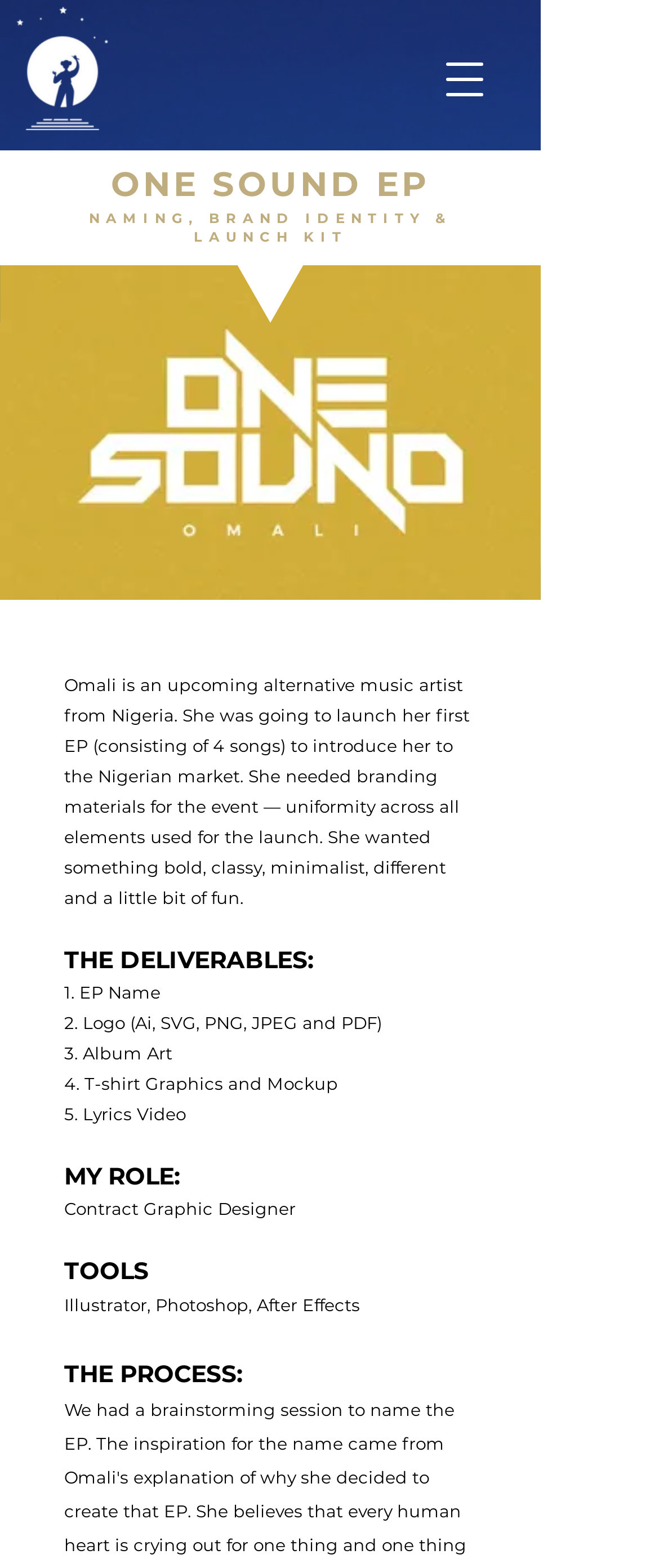What is the purpose of the branding materials?
Provide a short answer using one word or a brief phrase based on the image.

To introduce Omali to the Nigerian market